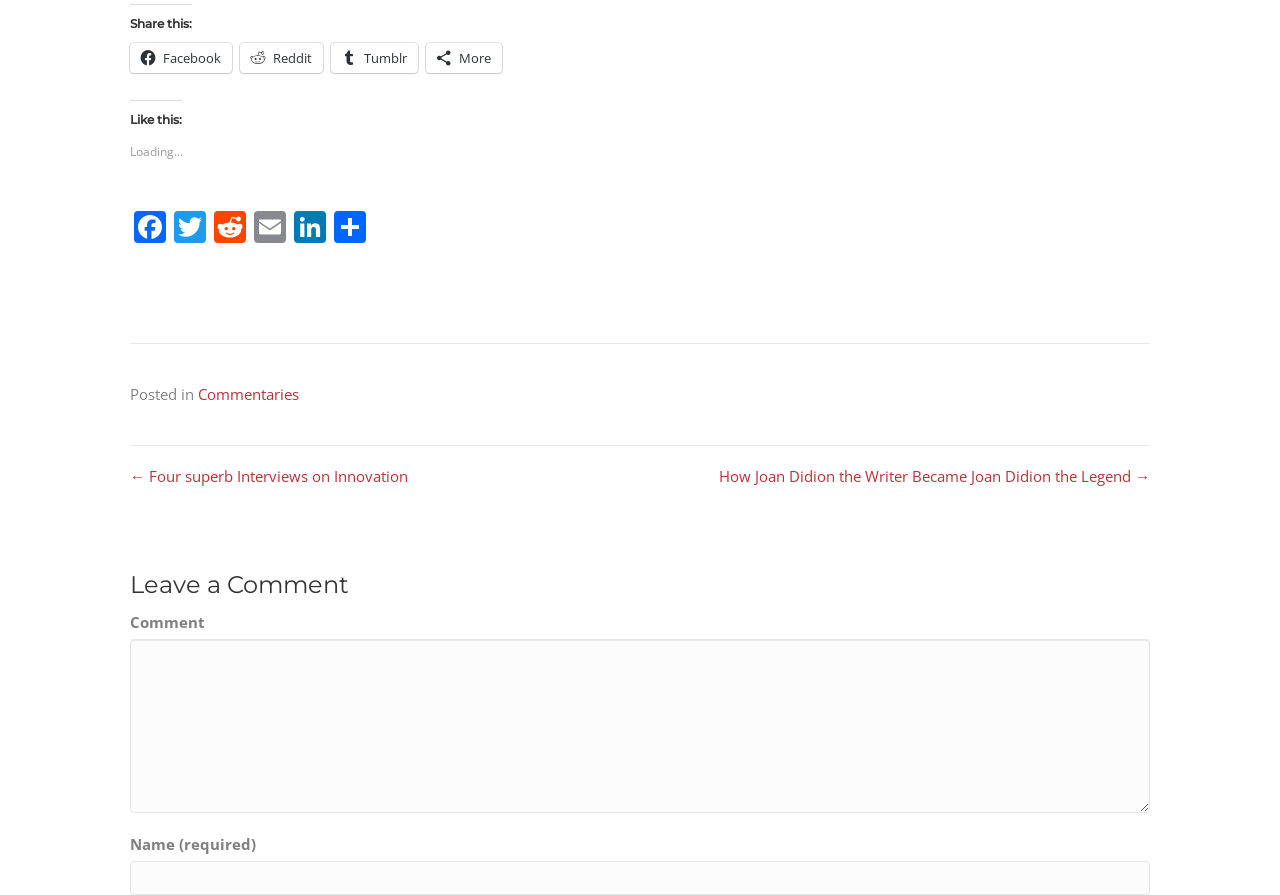Determine the bounding box of the UI element mentioned here: "parent_node: Comment name="comment"". The coordinates must be in the format [left, top, right, bottom] with values ranging from 0 to 1.

[0.102, 0.713, 0.898, 0.908]